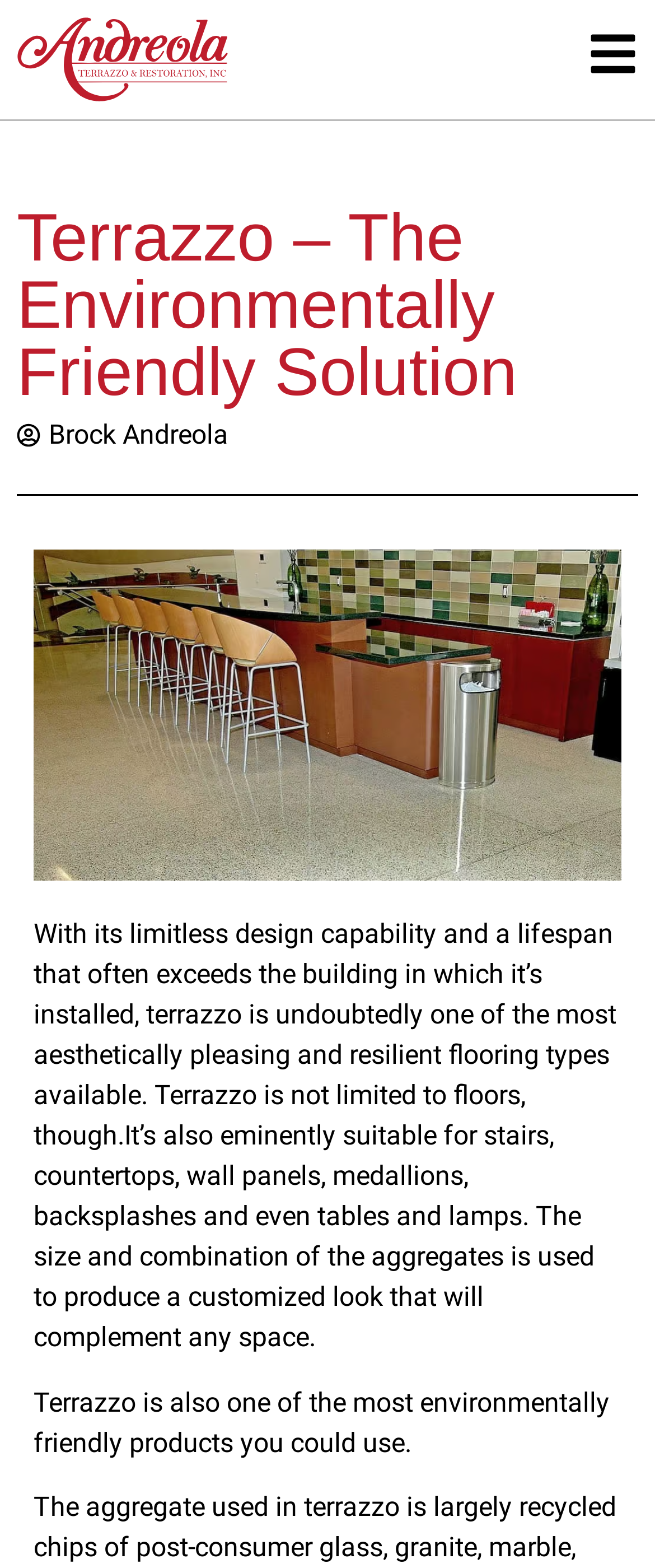Please determine the bounding box coordinates for the UI element described as: "aria-label="Back to homepage"".

[0.026, 0.011, 0.624, 0.066]